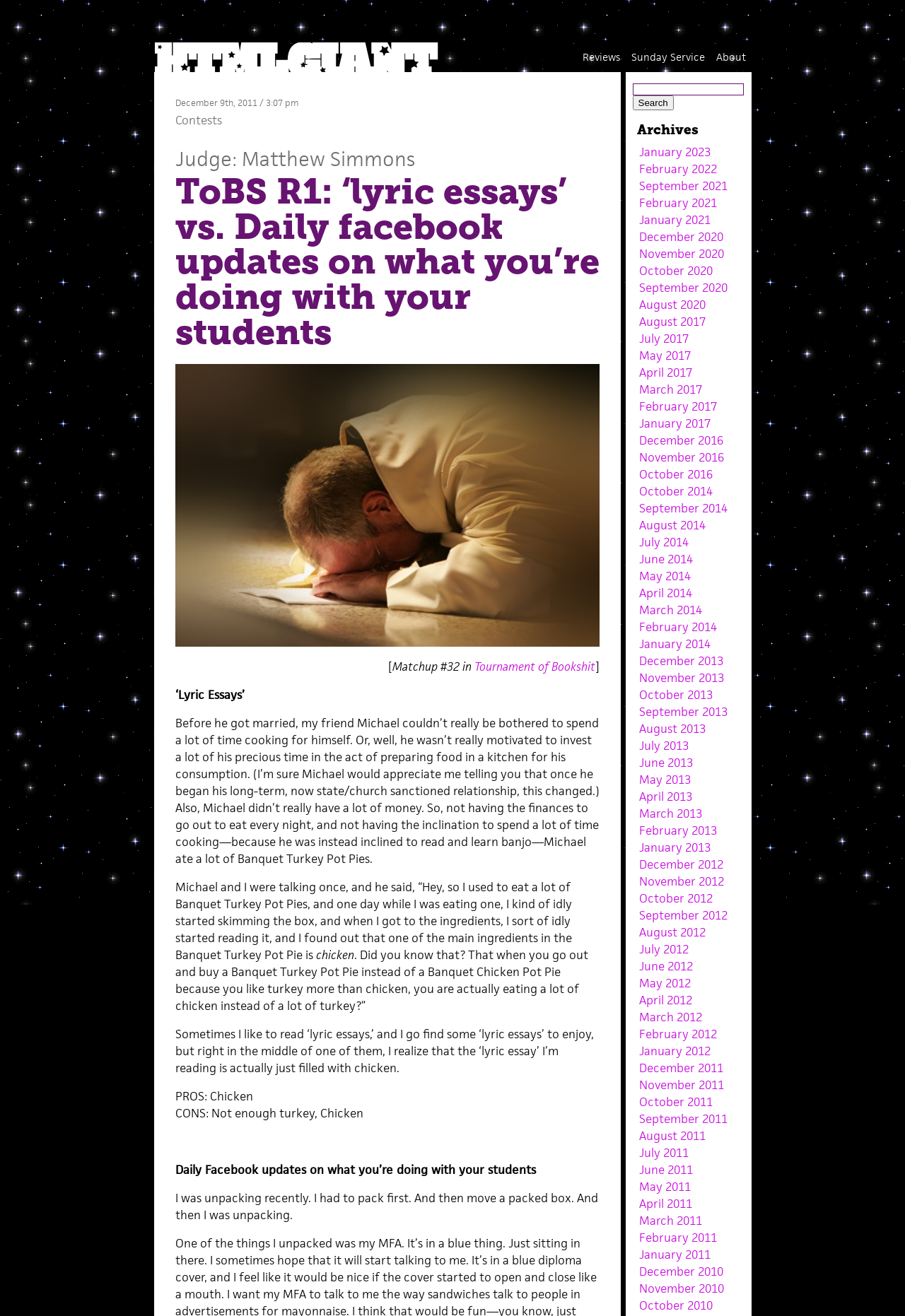Locate the bounding box coordinates of the clickable area needed to fulfill the instruction: "Search for something".

[0.699, 0.063, 0.821, 0.072]